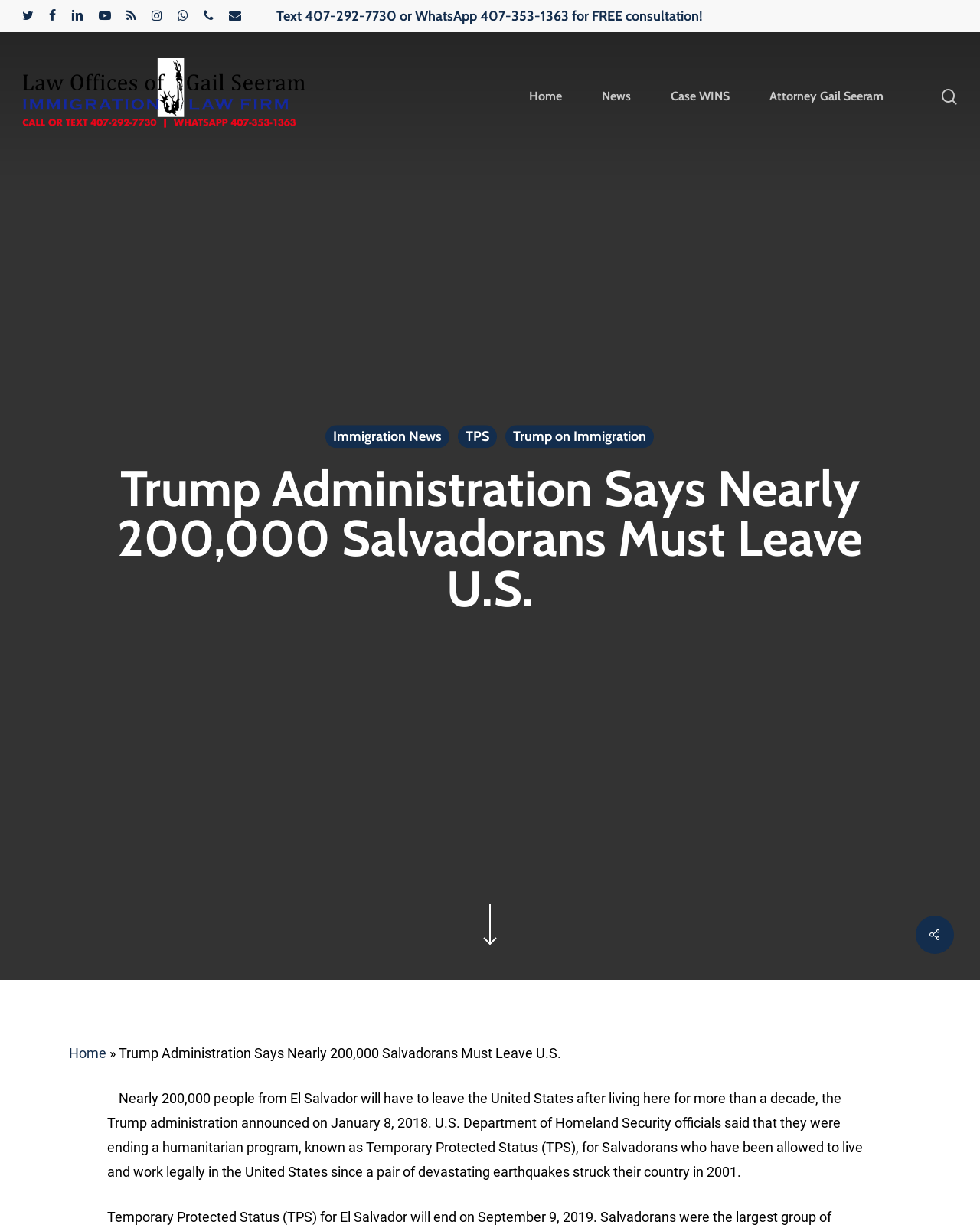Identify the bounding box coordinates for the UI element described as: "twitter". The coordinates should be provided as four floats between 0 and 1: [left, top, right, bottom].

[0.023, 0.004, 0.034, 0.022]